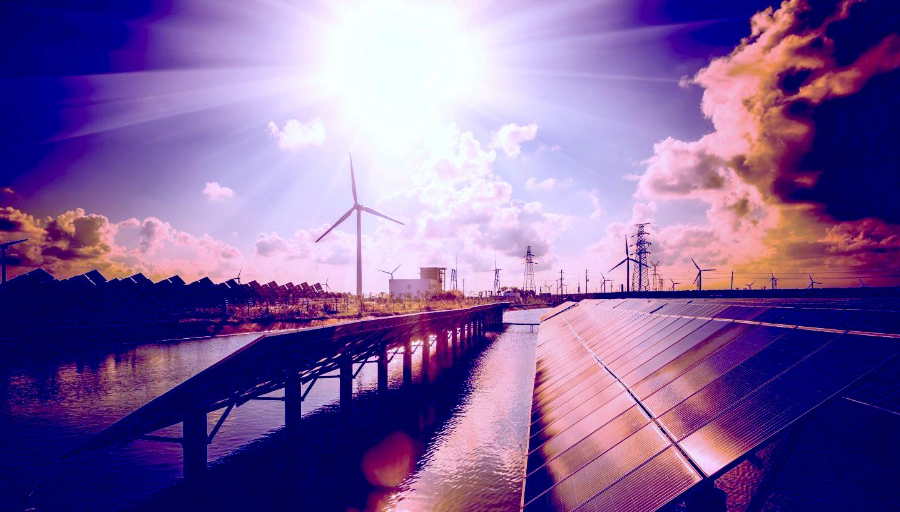Paint a vivid picture of the image with your description.

The image captures a stunning renewable energy landscape bathed in sunlight. In the foreground, solar panels are prominently featured, glistening as they reflect the bright sun's rays. Behind the solar panels, a tranquil water body serves as a backdrop, enhancing the scene's serenity. To the left, wind turbines stand tall against a vibrant sky, their blades gently rotating in the breeze, symbolizing the harnessing of wind energy. The clouds above are painted in shades of purple and gold, creating a dramatic contrast with the blue sky. This image vividly illustrates the integration of solar and wind energy technologies, signifying a commitment to sustainable practices and the potential for green hydrogen production, aligning with current trends in clean energy utilization for transportation, particularly in urban settings.